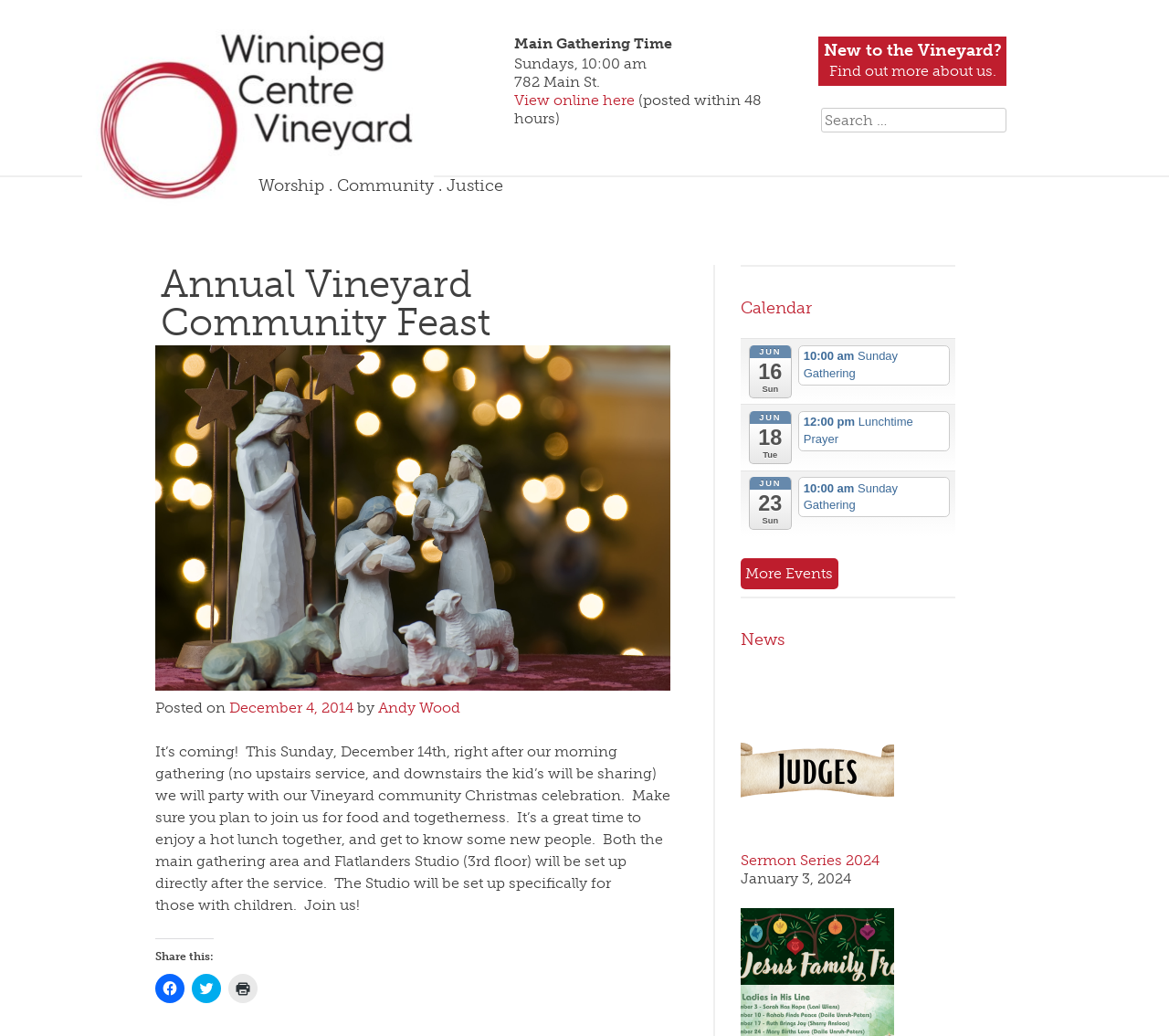What is the name of the studio set up for those with children?
Based on the image content, provide your answer in one word or a short phrase.

Flatlanders Studio